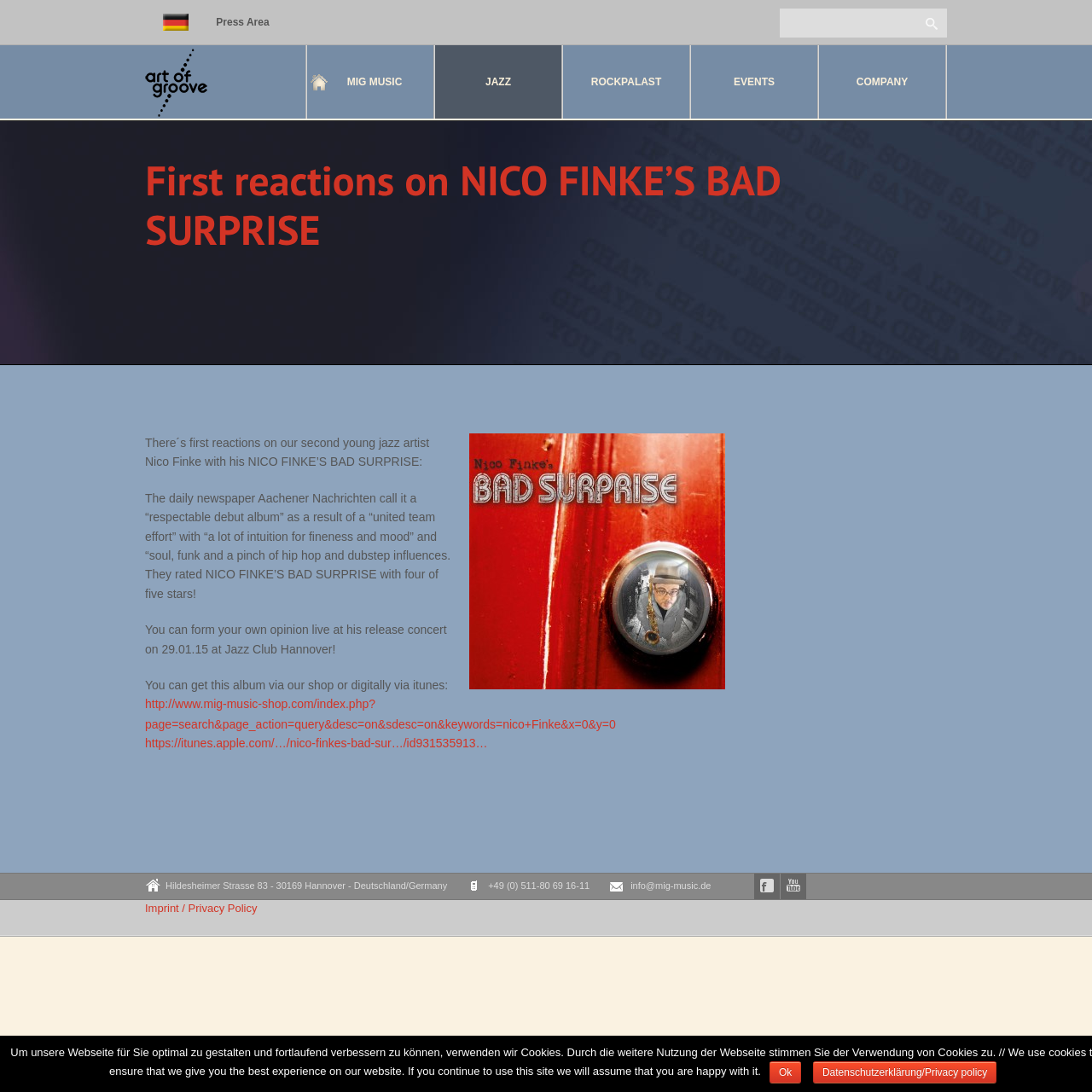Can you give a comprehensive explanation to the question given the content of the image?
What is the language of the link 'Deutsch'?

The link 'Deutsch' is likely to be a link to a German version of the webpage, so the language of the link is German.